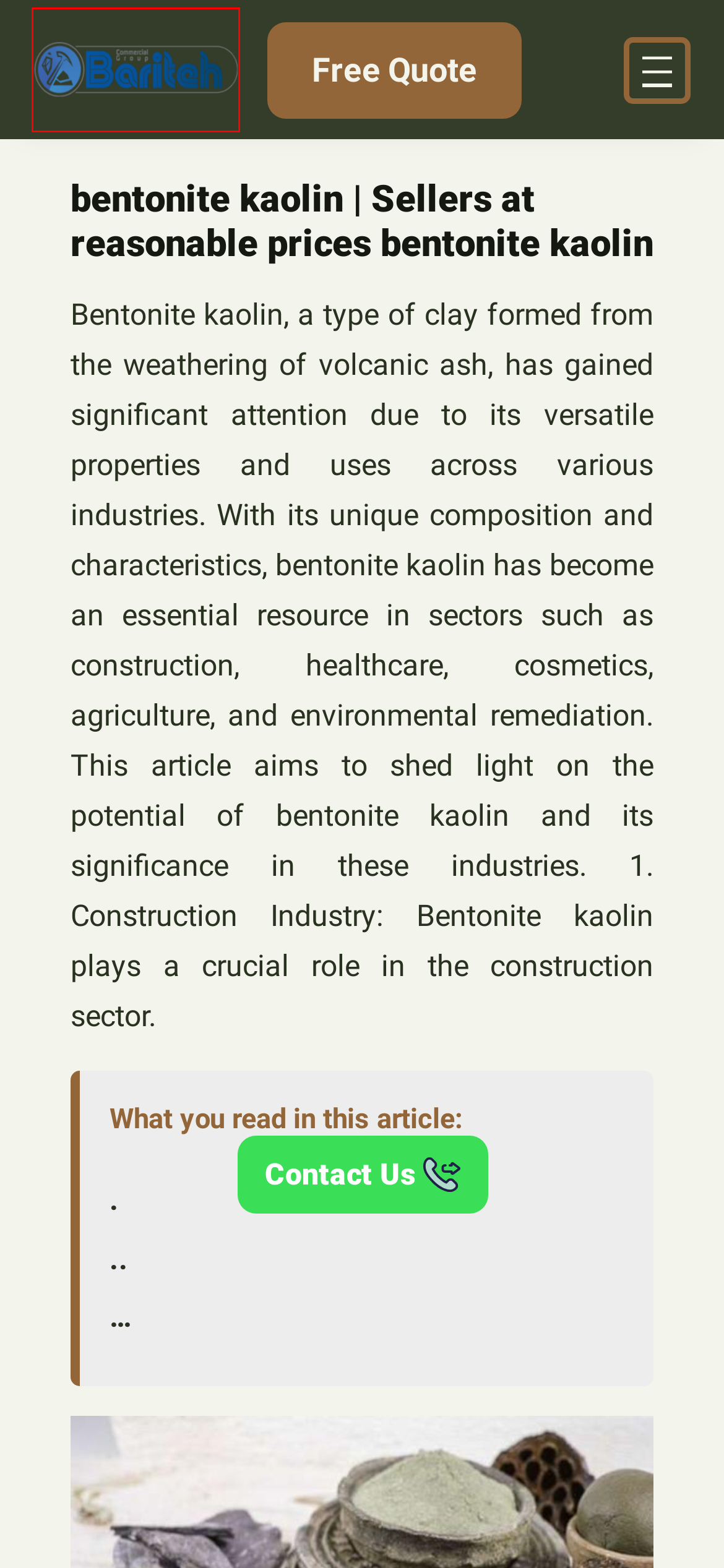Evaluate the webpage screenshot and identify the element within the red bounding box. Select the webpage description that best fits the new webpage after clicking the highlighted element. Here are the candidates:
A. The price of dolomite crystal + purchase and sale of dolomite crystal wholesale - Bariteh
B. Bariteh
C. Buy all kinds of dolomite brown at the best price - Bariteh
D. Buy the best types of limestone and dolomite at a cheap price - Bariteh
E. green talc price list december 2023 - Bariteh
F. Buy black dolomite | Selling all types of black dolomite at a reasonable price - Bariteh
G. Which is the best alabama dolomite? + Complete comparison great price - Bariteh
H. The price of bianco dolomite + purchase of various types of bianco dolomite - Bariteh

B